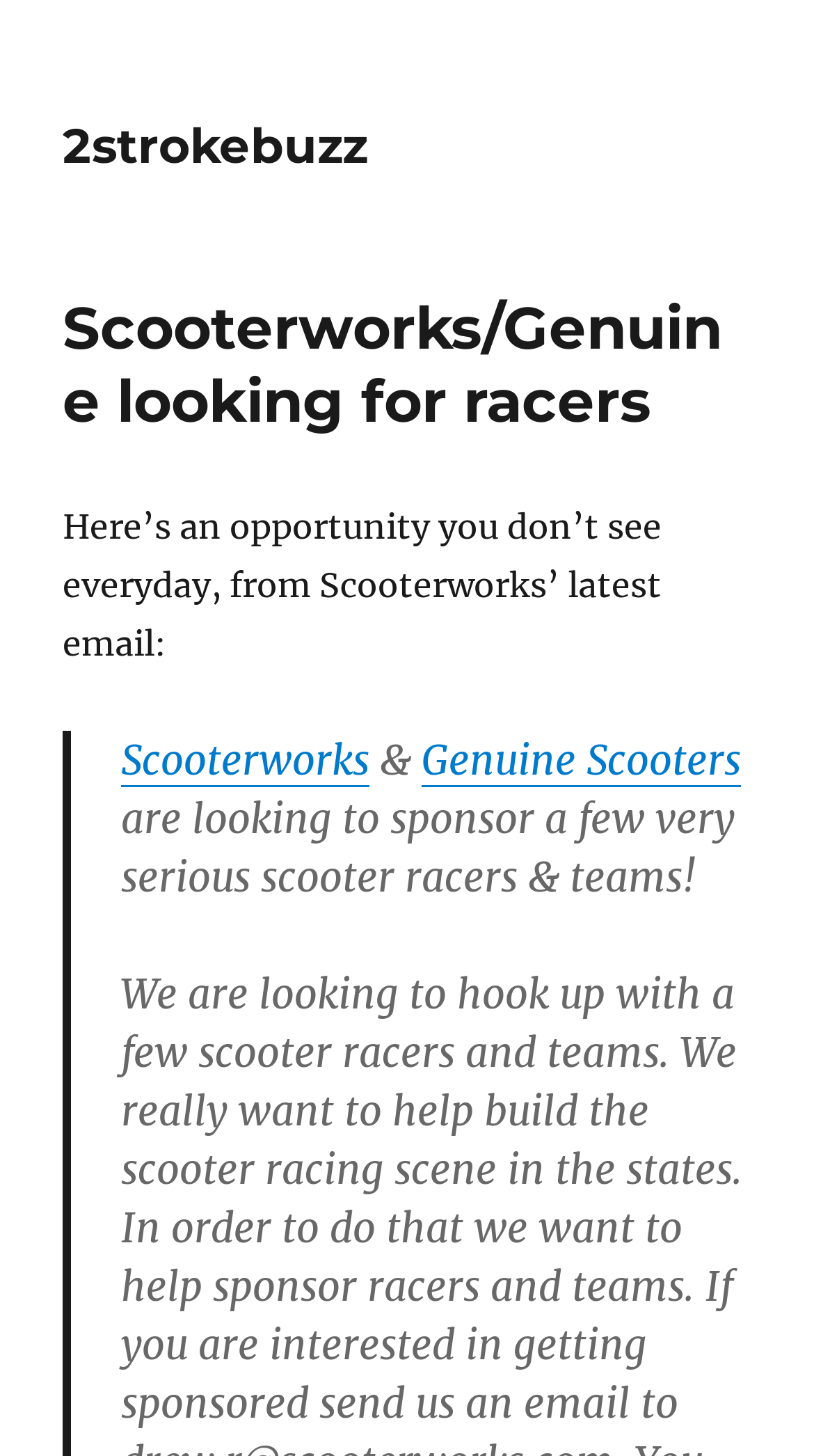What is the purpose of the sponsorship?
Examine the image closely and answer the question with as much detail as possible.

The webpage implies that the purpose of the sponsorship is for racing, as it mentions 'scooter racers' and 'teams', indicating that the sponsorship is for competitive racing events.